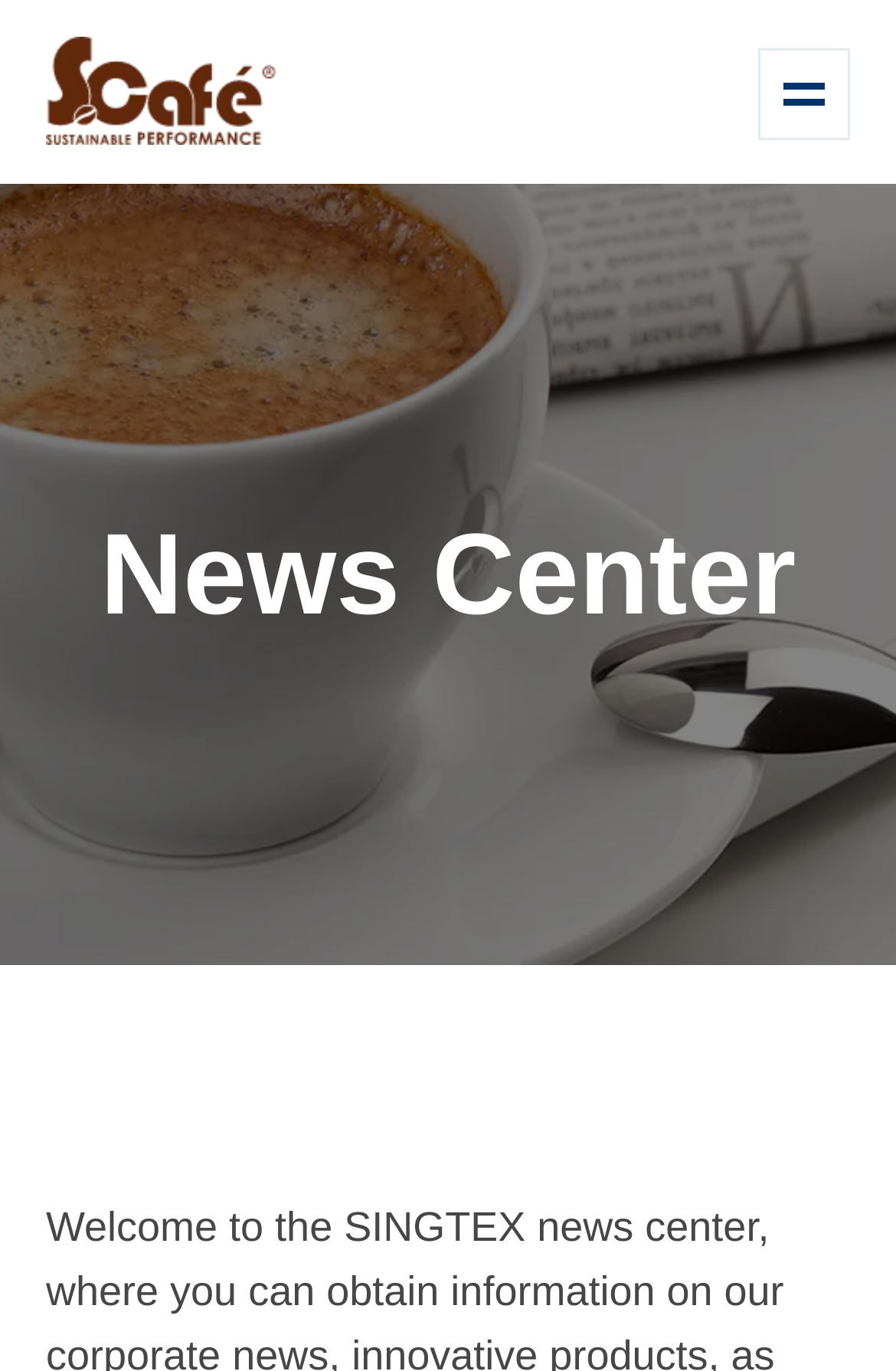Write an exhaustive caption that covers the webpage's main aspects.

The webpage is titled "News Center - S.Café®" and appears to be a news center or hub for S.Café®, a technology or brand related to sustainable and eco-friendly products. 

At the top left of the page, there is a link to the homepage or main website, followed by a series of links to different sections or categories, including "S.Café® Technology", "S.Café® Yarn", "Base Layer", and others. These links are arranged vertically, with the first link starting from the top left and the subsequent links below it. 

To the right of these links, there is a section with a heading "News Center" that spans almost the entire width of the page. Below this heading, there are no visible elements, suggesting that this section may be empty or contain minimal content.

At the top right of the page, there is a language selection option, with "EN" (English) selected by default and an option to switch to "CN" (Chinese).

The page also features a navigation menu at the top, with links to "Sustainability", "Green Creativity", "News", and "Partner Zone". These links are arranged horizontally, with "Sustainability" at the far left and "Partner Zone" at the far right.

There are no visible images on the page, and the overall layout is dominated by text-based links and headings.